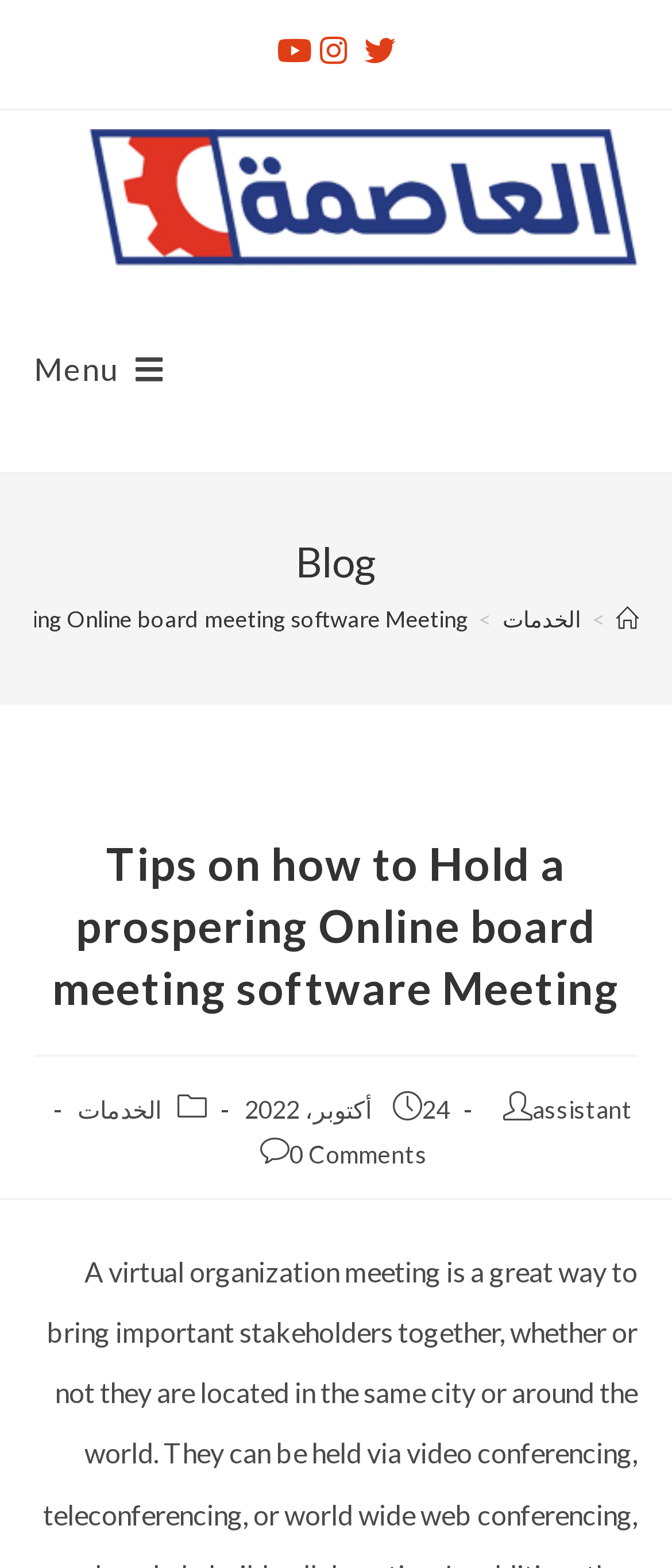Please find the bounding box coordinates of the element that needs to be clicked to perform the following instruction: "View author profile". The bounding box coordinates should be four float numbers between 0 and 1, represented as [left, top, right, bottom].

[0.792, 0.698, 0.941, 0.716]